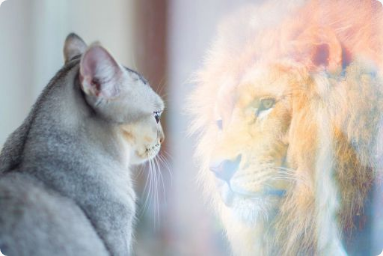Answer the question below with a single word or a brief phrase: 
What is the mood evoked by the ambient light?

soft glow